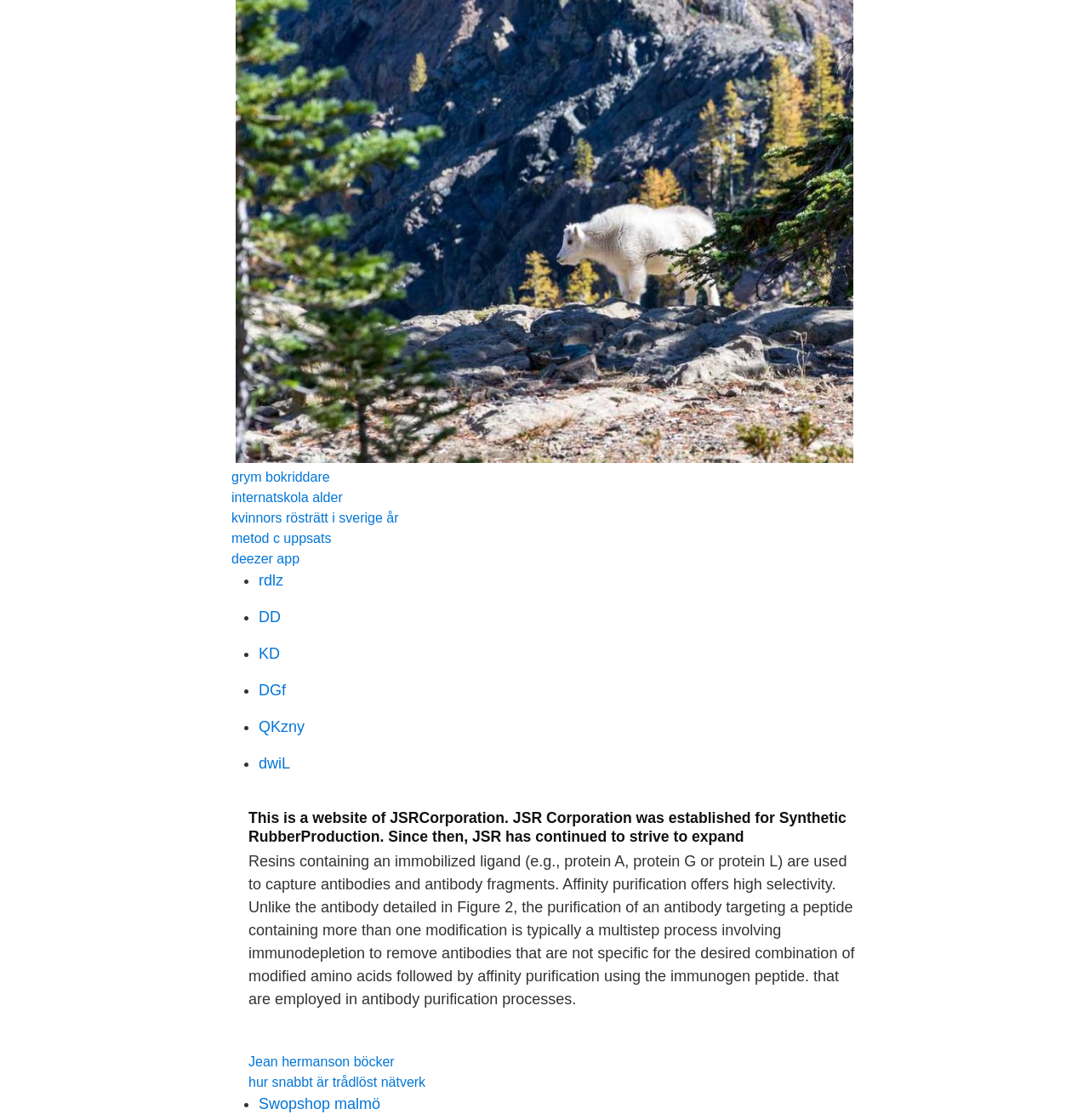Can you find the bounding box coordinates of the area I should click to execute the following instruction: "Read the heading about JSR Corporation"?

[0.228, 0.723, 0.788, 0.756]